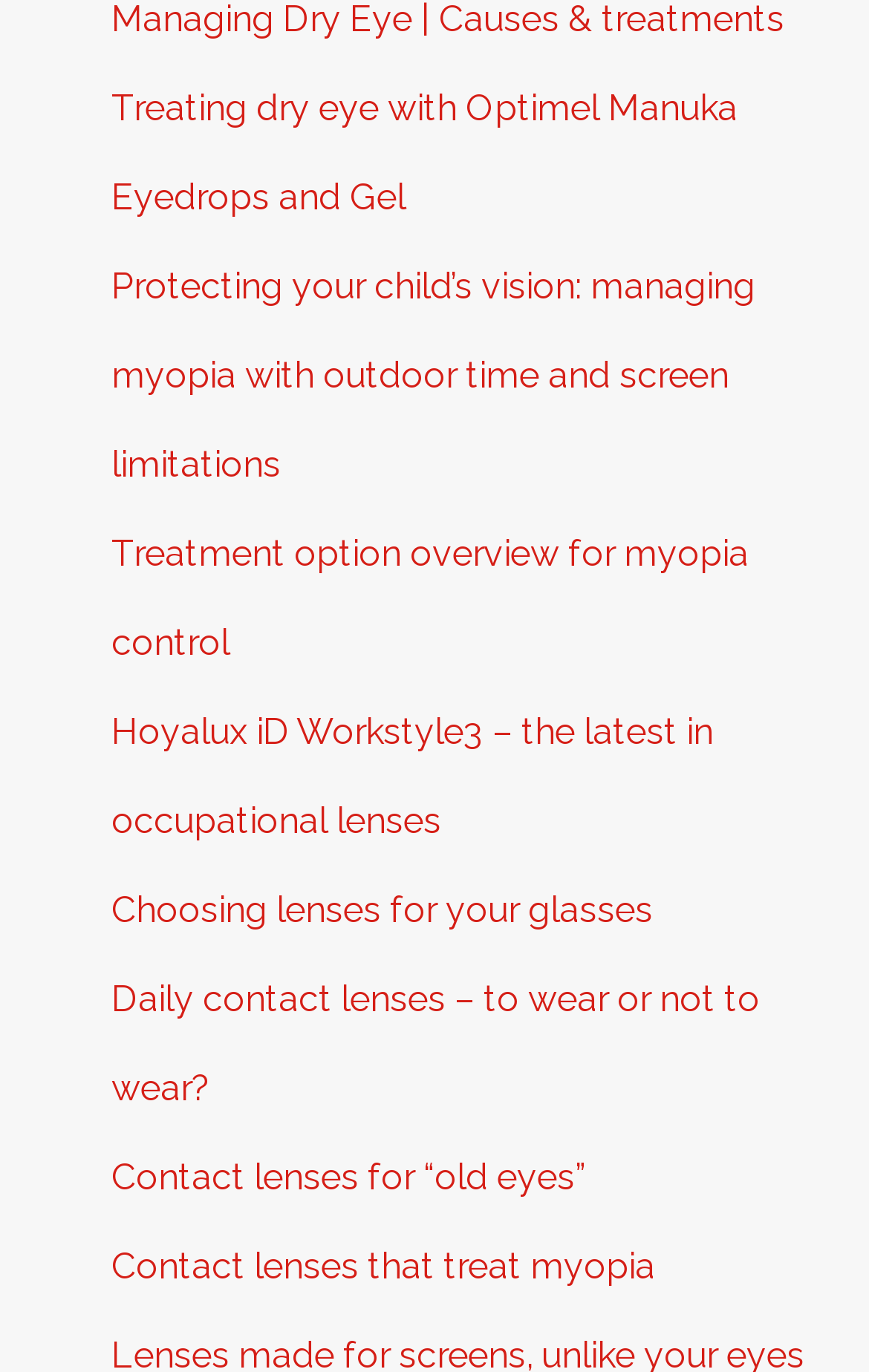Using the information from the screenshot, answer the following question thoroughly:
What is the topic of the last link?

The last link on the webpage has the text 'Contact lenses that treat myopia', which suggests that the topic of the link is contact lenses for myopia.